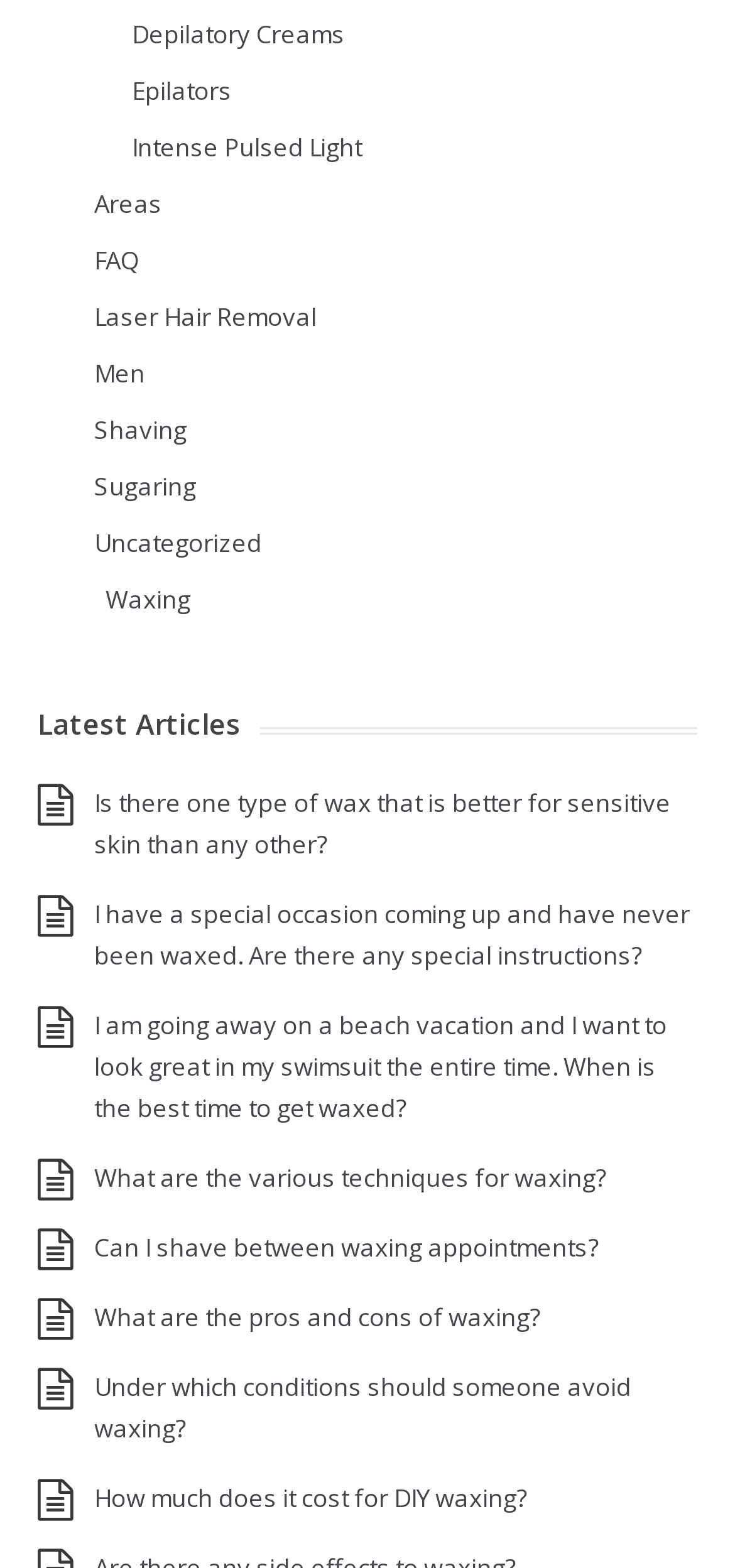Please examine the image and answer the question with a detailed explanation:
What is the topic of the latest articles?

I analyzed the links under the 'Latest Articles' heading and found that most of them are related to waxing, such as 'What are the various techniques for waxing?' and 'Can I shave between waxing appointments?'. Therefore, I concluded that the topic of the latest articles is waxing.